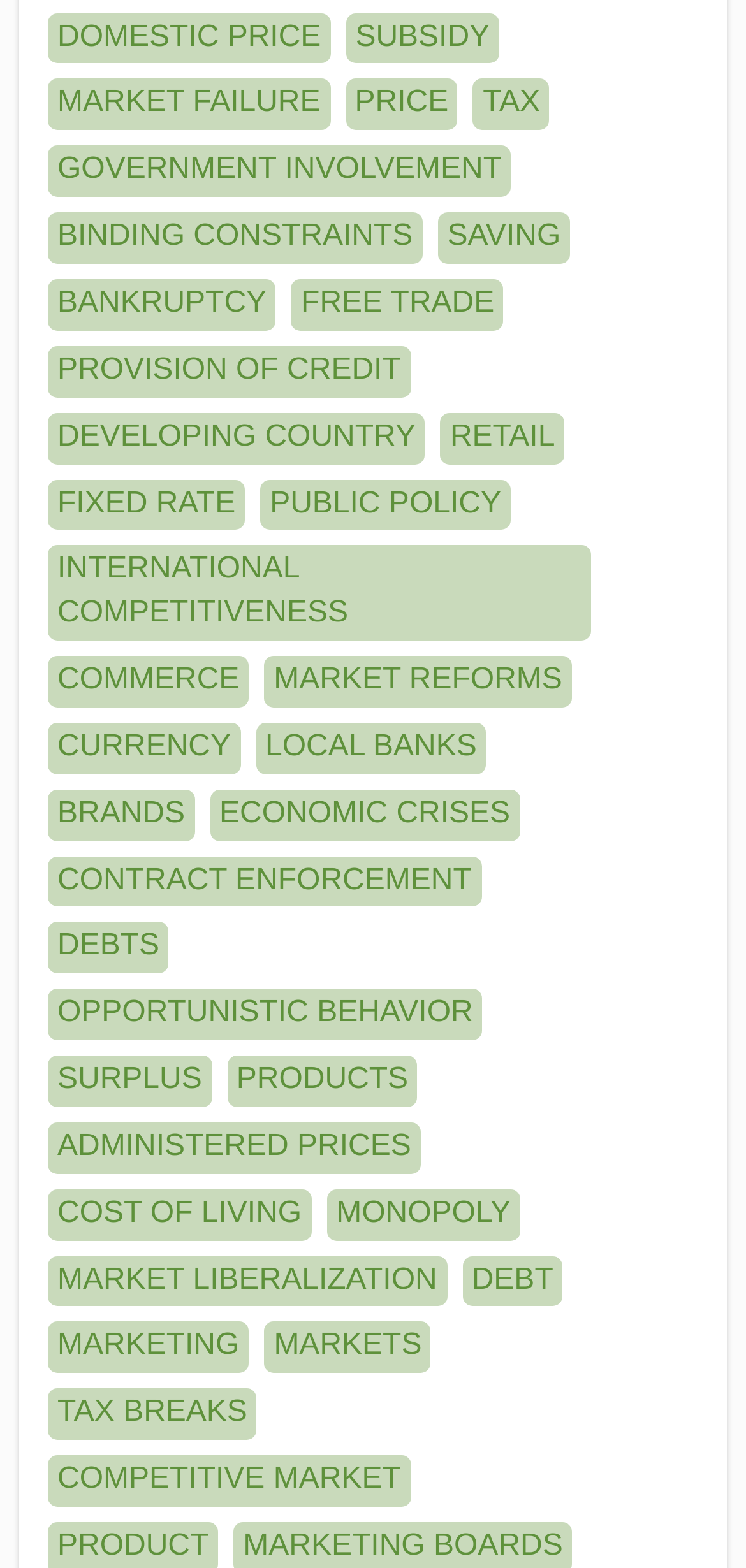Provide a short answer to the following question with just one word or phrase: What is the first link on the webpage?

DOMESTIC PRICE